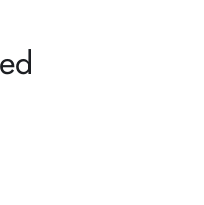Provide a short answer to the following question with just one word or phrase: What is the discount amount?

£9.00